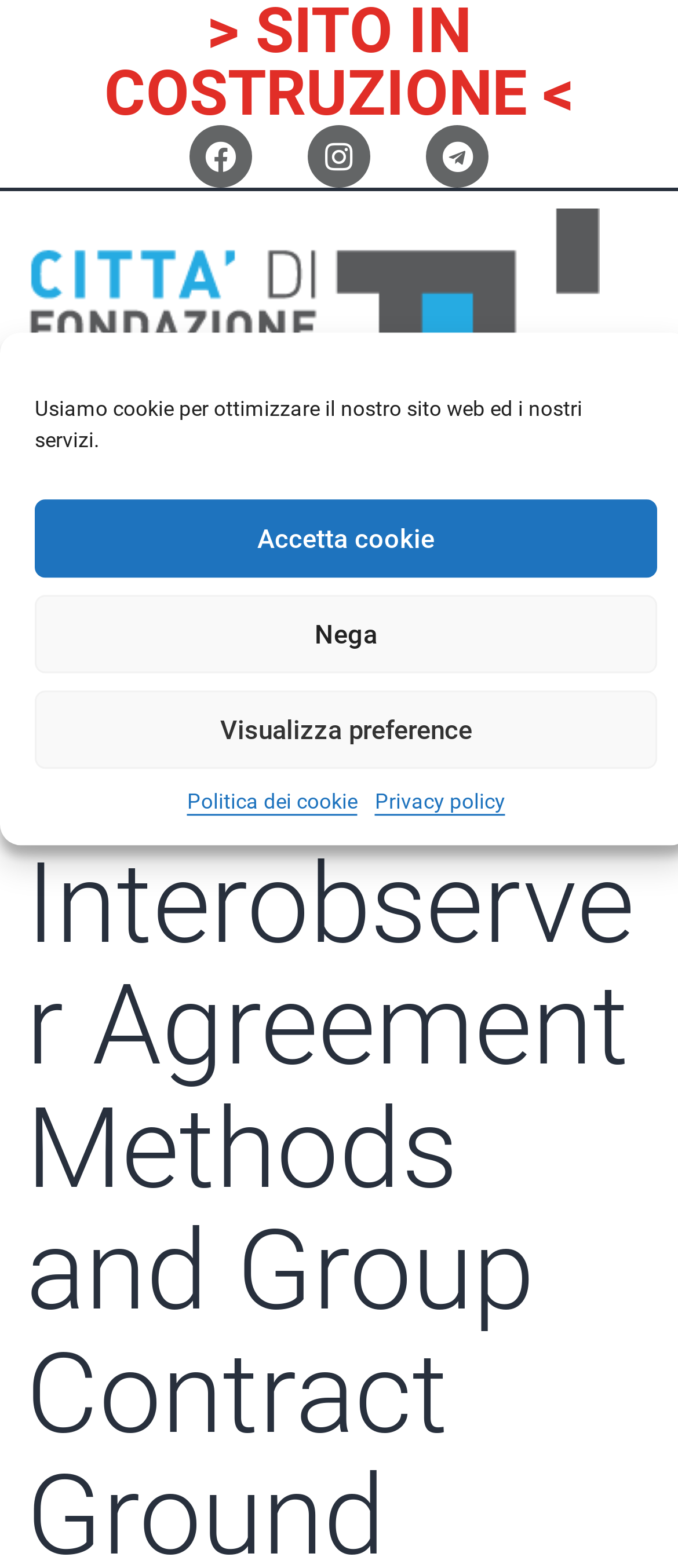What type of image is displayed on the webpage?
Based on the image, respond with a single word or phrase.

Unknown